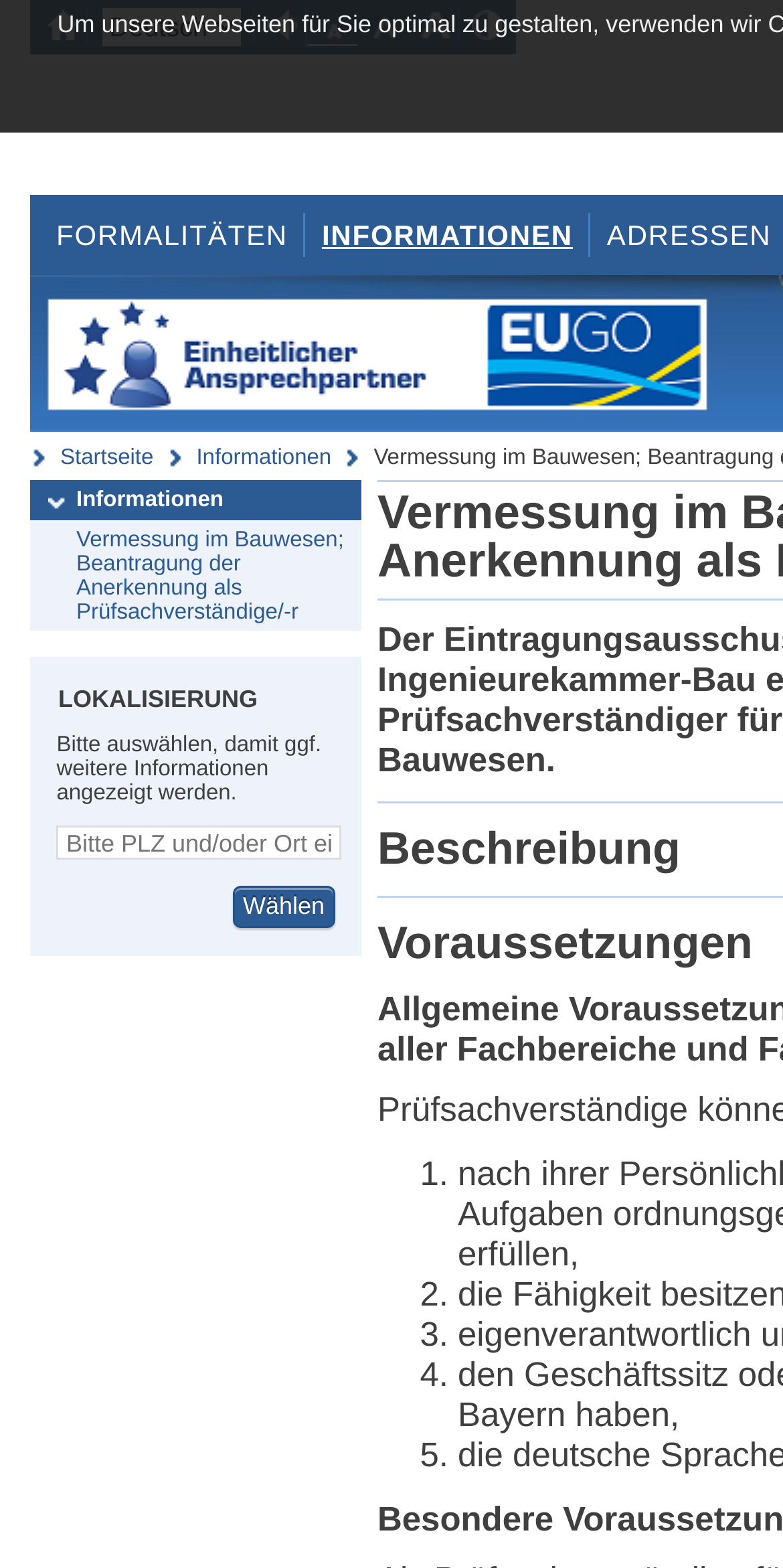Explain the webpage in detail.

The webpage is a service portal for Bavaria, providing information on formalities and procedures for service providers. At the top left, there is a link to the "Startseite" (home page) accompanied by an image. Next to it, there is a combobox that allows users to select an option. 

On the top right, there are several links and images related to accessibility options, including "Seite vorlesen" (read aloud), text size adjustment, and contrast switching. 

Below the accessibility options, there are two main navigation links: "FORMALITÄTEN" (formalities) and "INFORMATIONEN" (information). 

Further down, there are more links, including "Startseite", "Informationen", and a specific link to "Vermessung im Bauwesen; Beantragung der Anerkennung als Prüfsachverständige/-r" (surveying in construction; application for recognition as a testing expert). 

The main content area is divided into two sections. On the left, there is a heading "LOKALISIERUNG" (localization) followed by a static text and a textbox where users can enter a postal code and/or location. There is also a "Wählen" (select) button. 

On the right, there is a list of five items, each marked with a number (1 to 5).